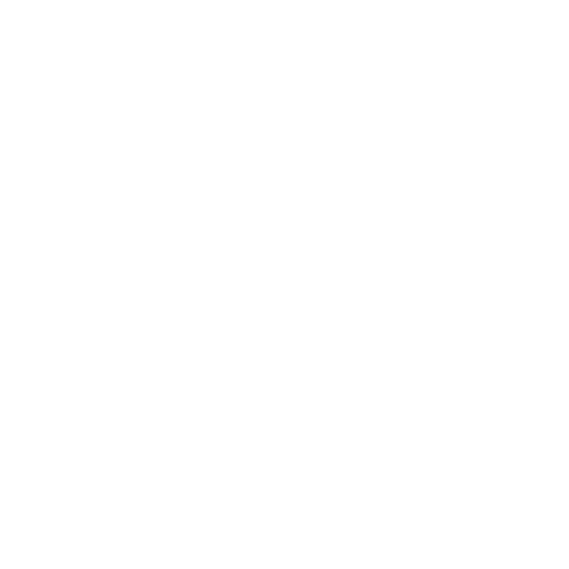Review the image closely and give a comprehensive answer to the question: Where was the exhibition held?

According to the caption, the exhibition 'Line in Between' was held at Parque das Ruínas in Santa Teresa, Rio de Janeiro, which suggests that the location of the exhibition is Parque das Ruínas.